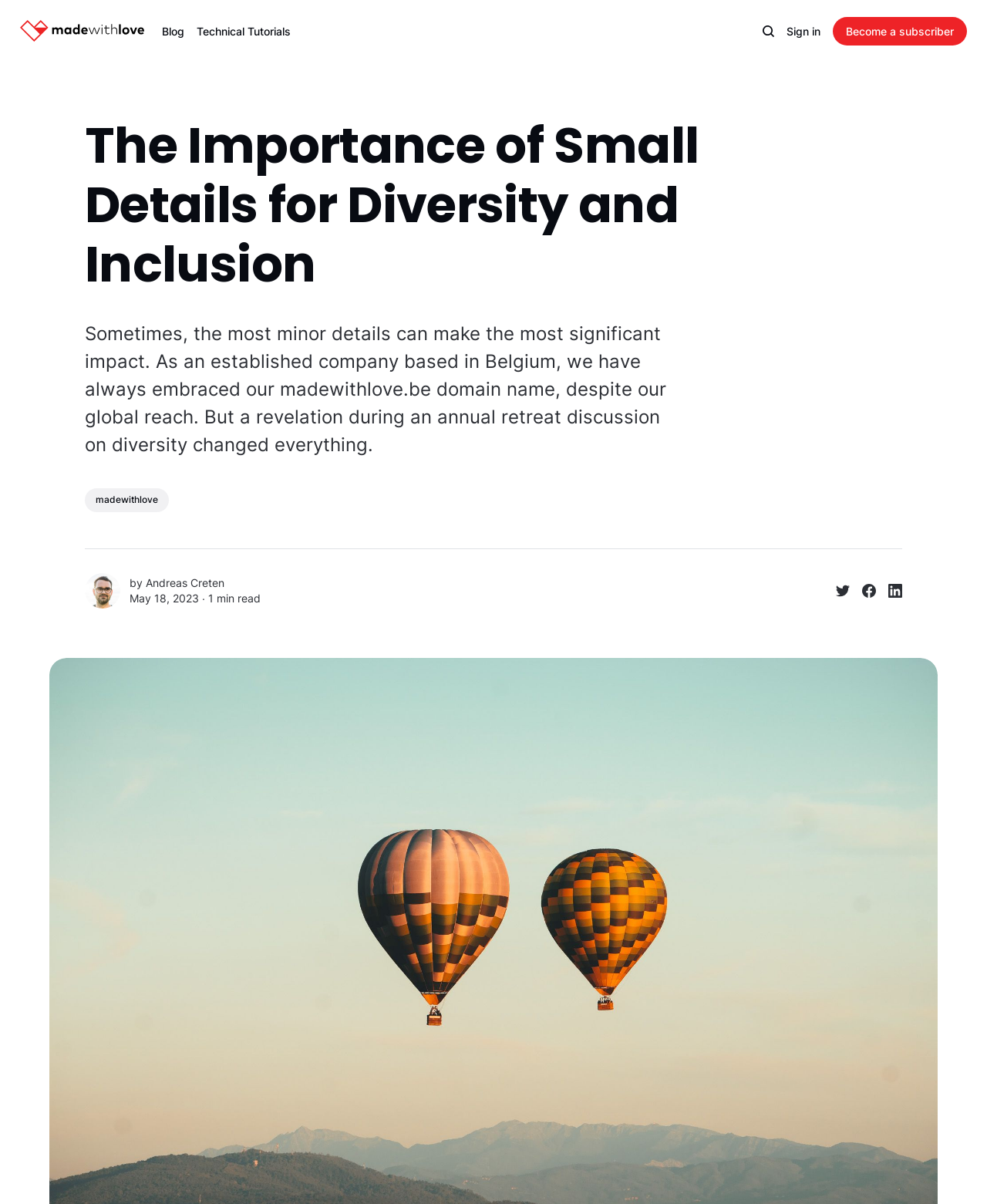Could you please study the image and provide a detailed answer to the question:
What is the date of the article?

The date of the article is mentioned at the bottom of the article as 'May 18, 2023', which indicates when the article was published.